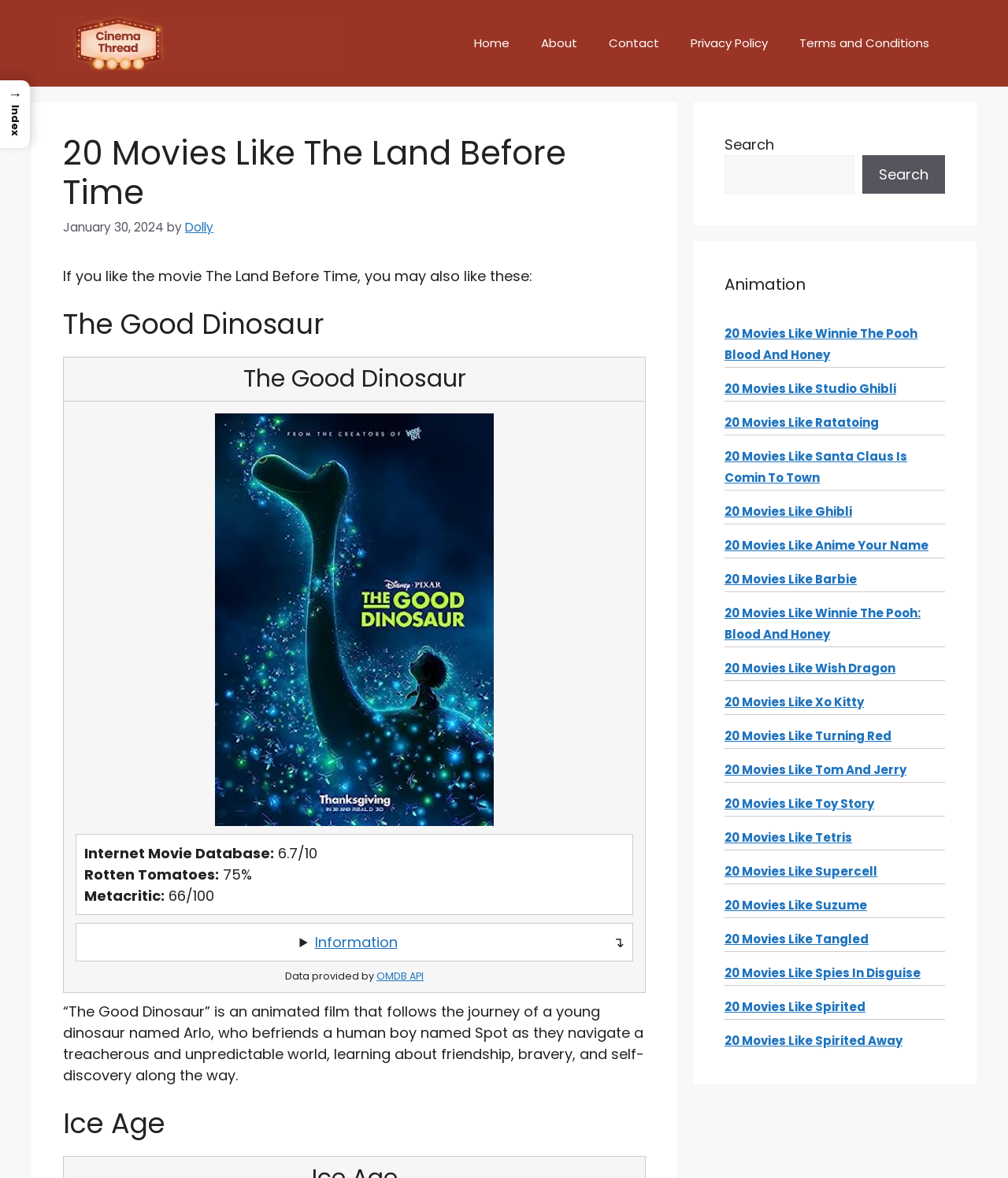What is the source of the data provided on the webpage?
Analyze the image and deliver a detailed answer to the question.

The source of the data can be found at the bottom of the webpage, where it says 'Data provided by OMDB API'. This information is provided to give credit to the source of the data.